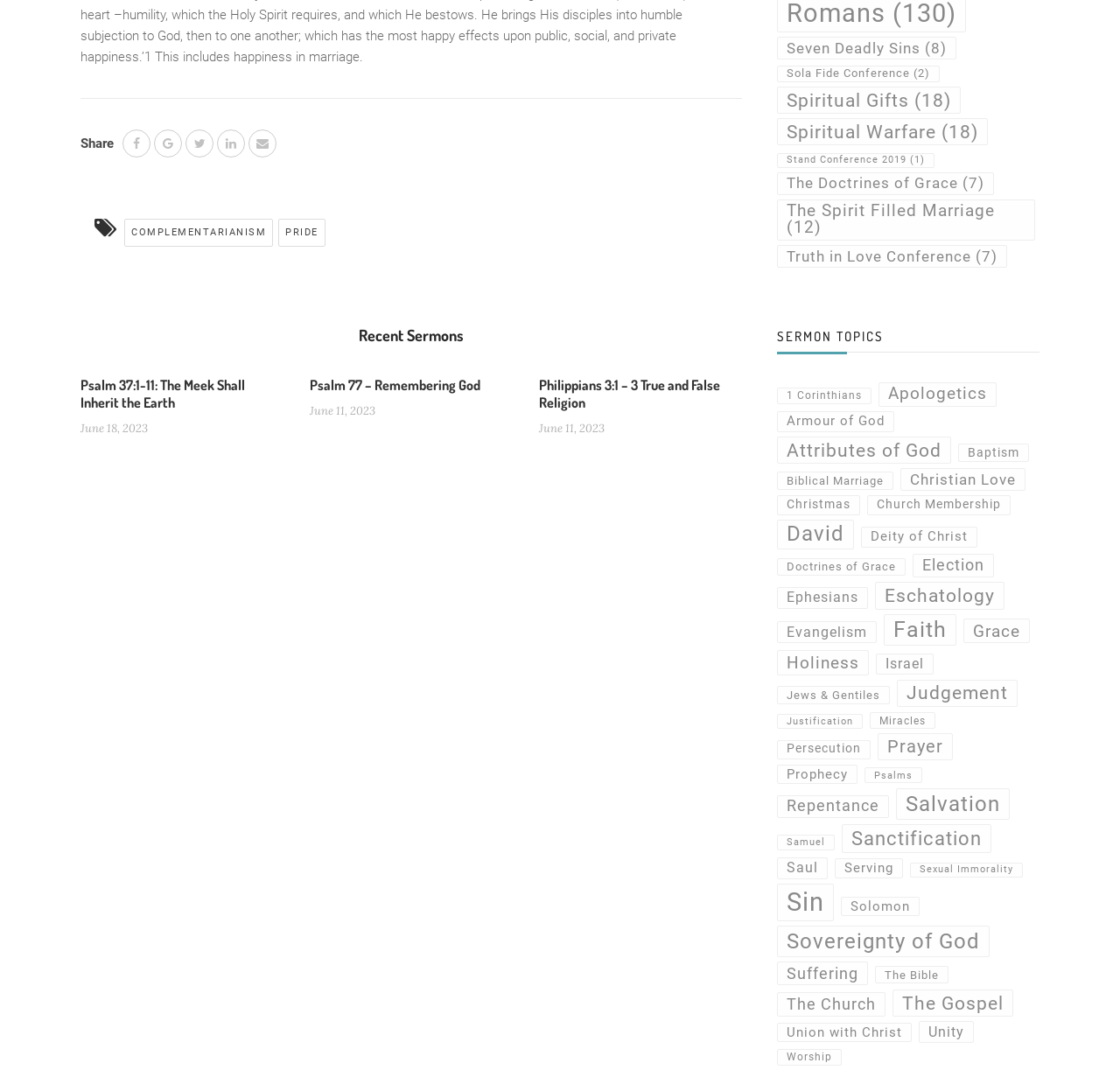Please identify the bounding box coordinates of the element's region that needs to be clicked to fulfill the following instruction: "Check out the 'Sola Fide Conference'". The bounding box coordinates should consist of four float numbers between 0 and 1, i.e., [left, top, right, bottom].

[0.694, 0.061, 0.839, 0.077]